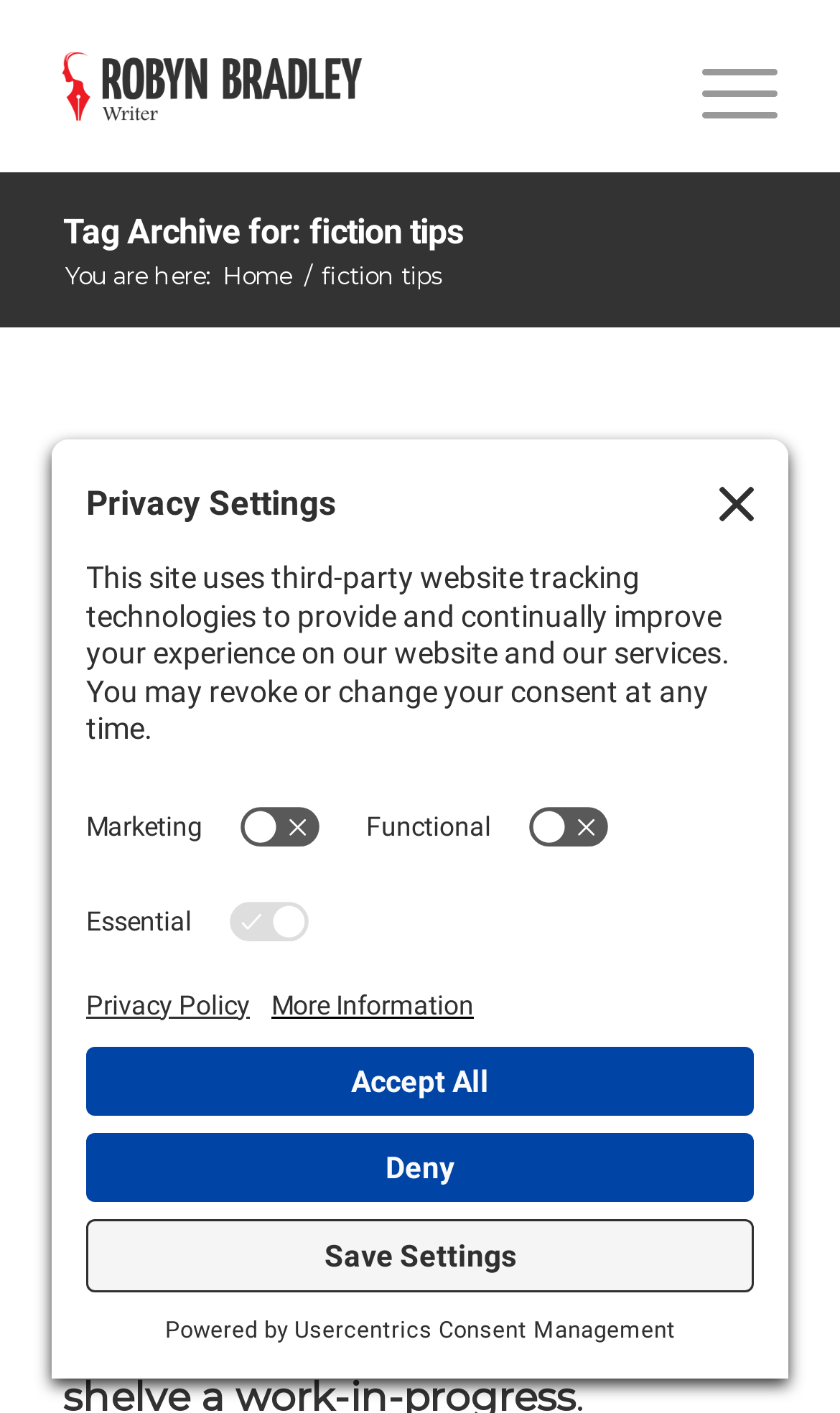Identify the title of the webpage and provide its text content.

Tag Archive for: fiction tips